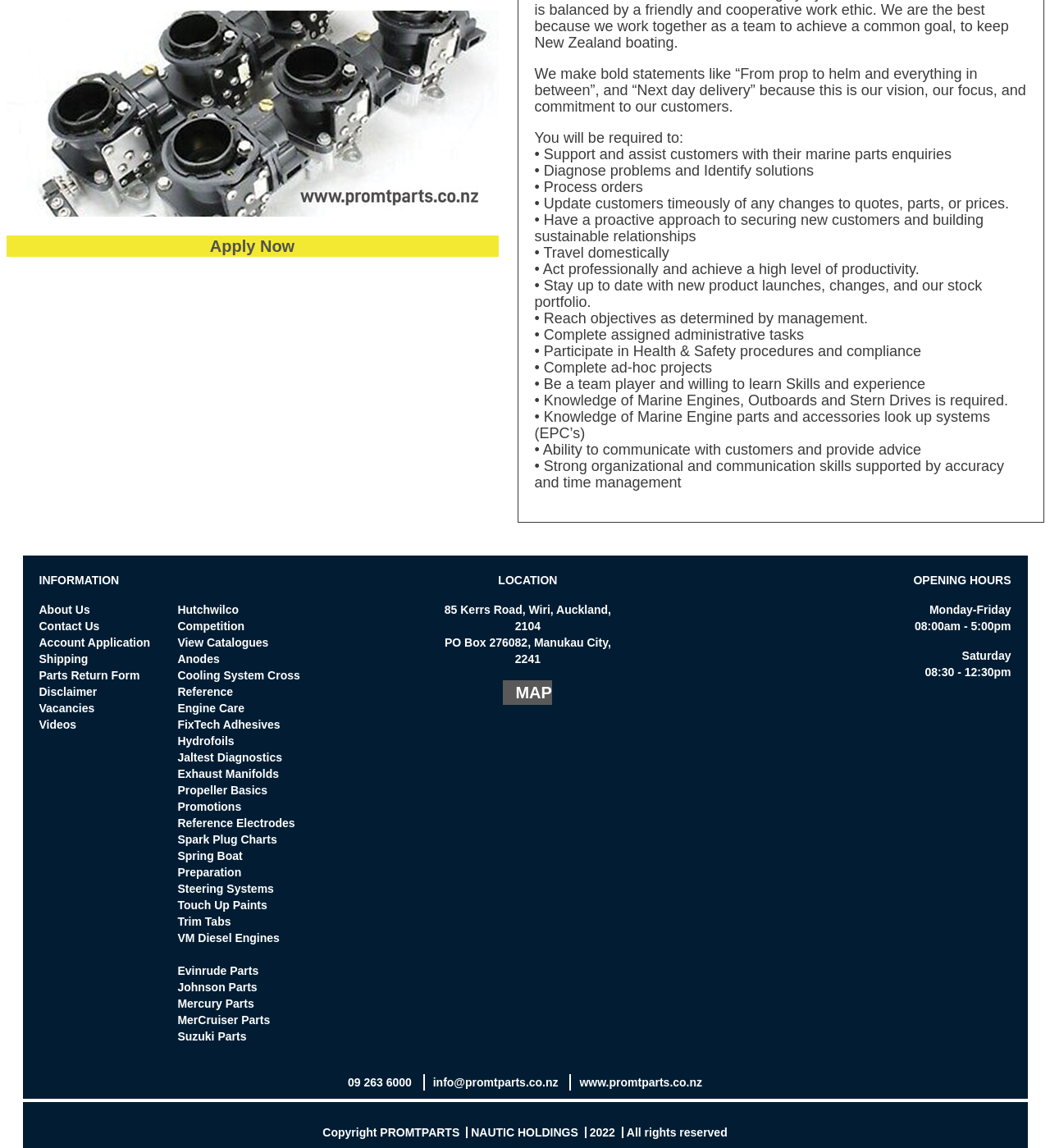Identify the bounding box coordinates for the UI element described as: "Touch Up Paints". The coordinates should be provided as four floats between 0 and 1: [left, top, right, bottom].

[0.169, 0.783, 0.255, 0.794]